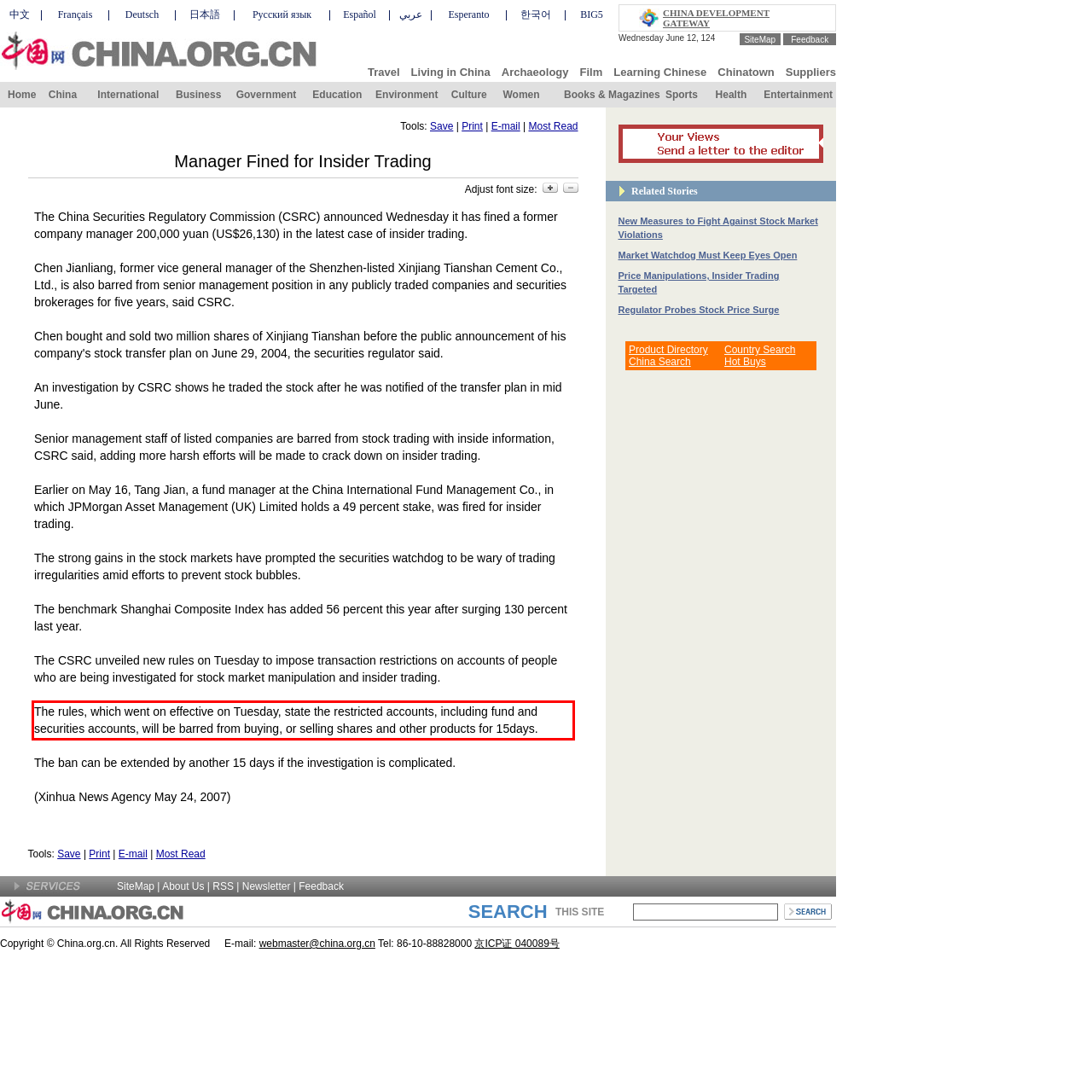Observe the screenshot of the webpage that includes a red rectangle bounding box. Conduct OCR on the content inside this red bounding box and generate the text.

The rules, which went on effective on Tuesday, state the restricted accounts, including fund and securities accounts, will be barred from buying, or selling shares and other products for 15days.